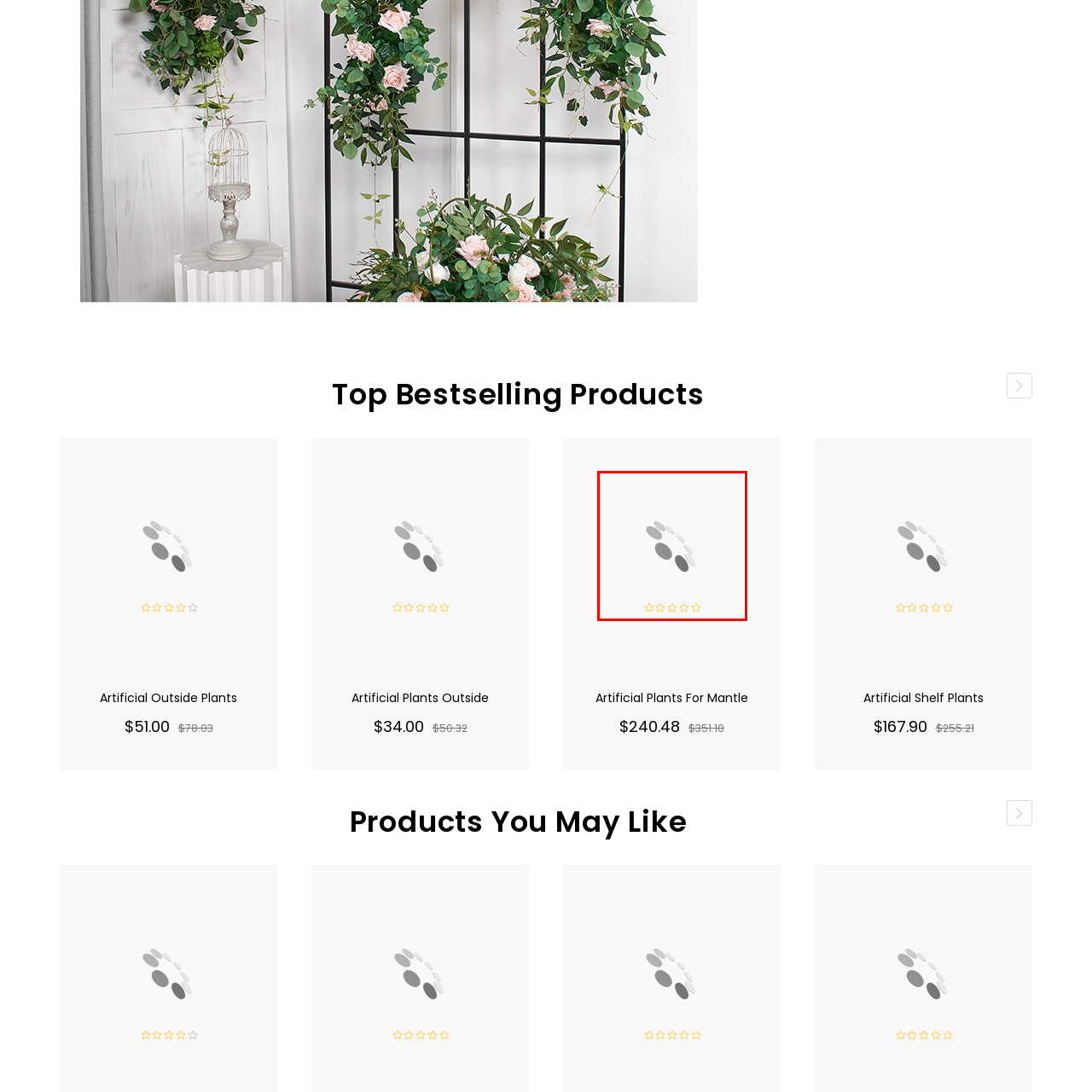What type of decor is showcased in the image?
Inspect the image inside the red bounding box and answer the question with as much detail as you can.

The image features a decorative representation of artificial plants, which are designed to enhance the ambiance of any room without the maintenance required for real plants, making them a popular choice for mantle decor.